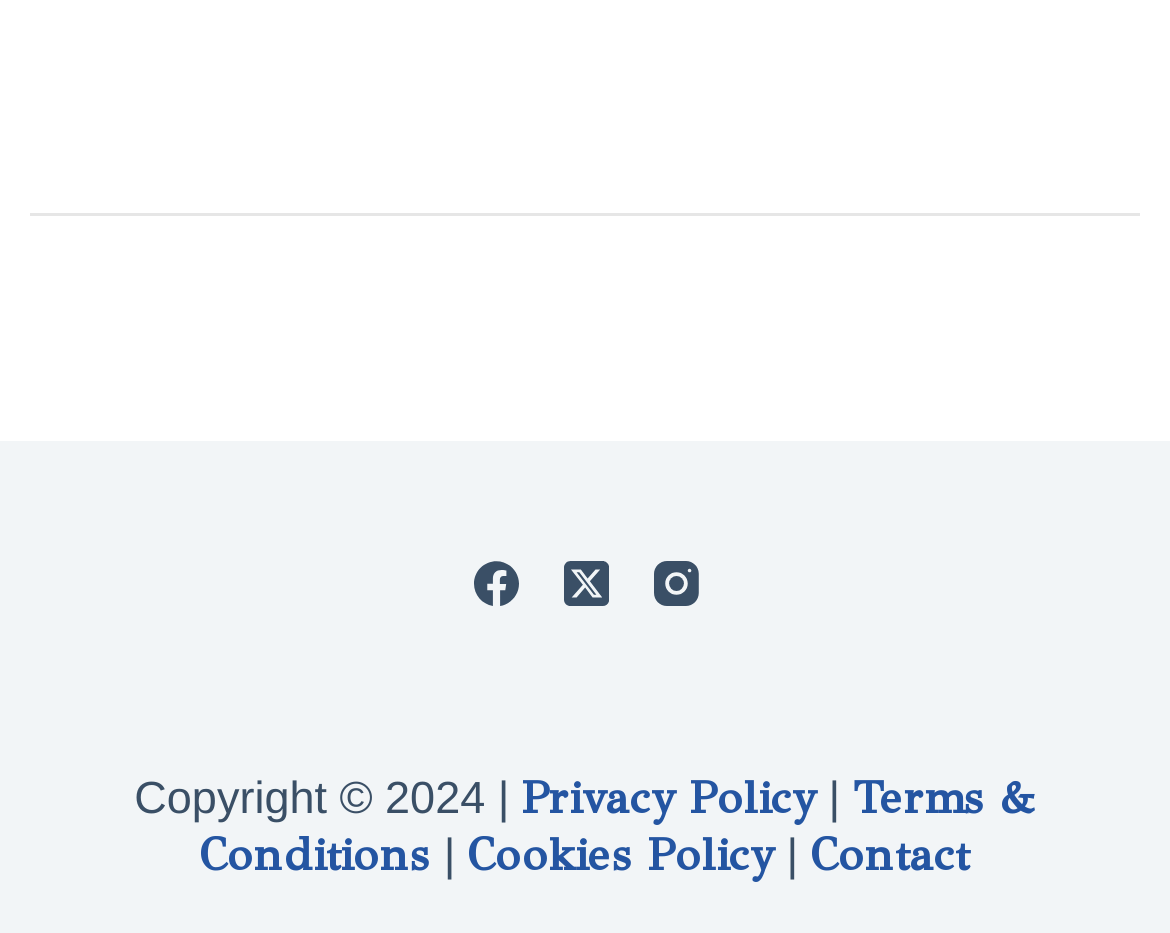How many policy links are there?
Using the details shown in the screenshot, provide a comprehensive answer to the question.

I found three links at the bottom of the page that are related to policies: 'Privacy Policy', 'Terms & Conditions', and 'Cookies Policy'. These links are likely to direct users to pages that explain the website's policies.